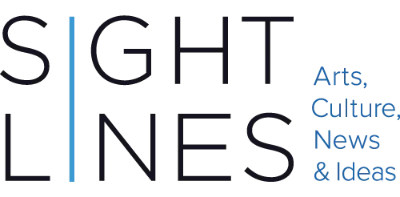What does the vertical line in the logo symbolize?
Please elaborate on the answer to the question with detailed information.

The vertical line in the logo adds a dynamic touch, symbolizing the intersection of various cultural narratives, which is a key aspect of the platform's focus on visual storytelling.